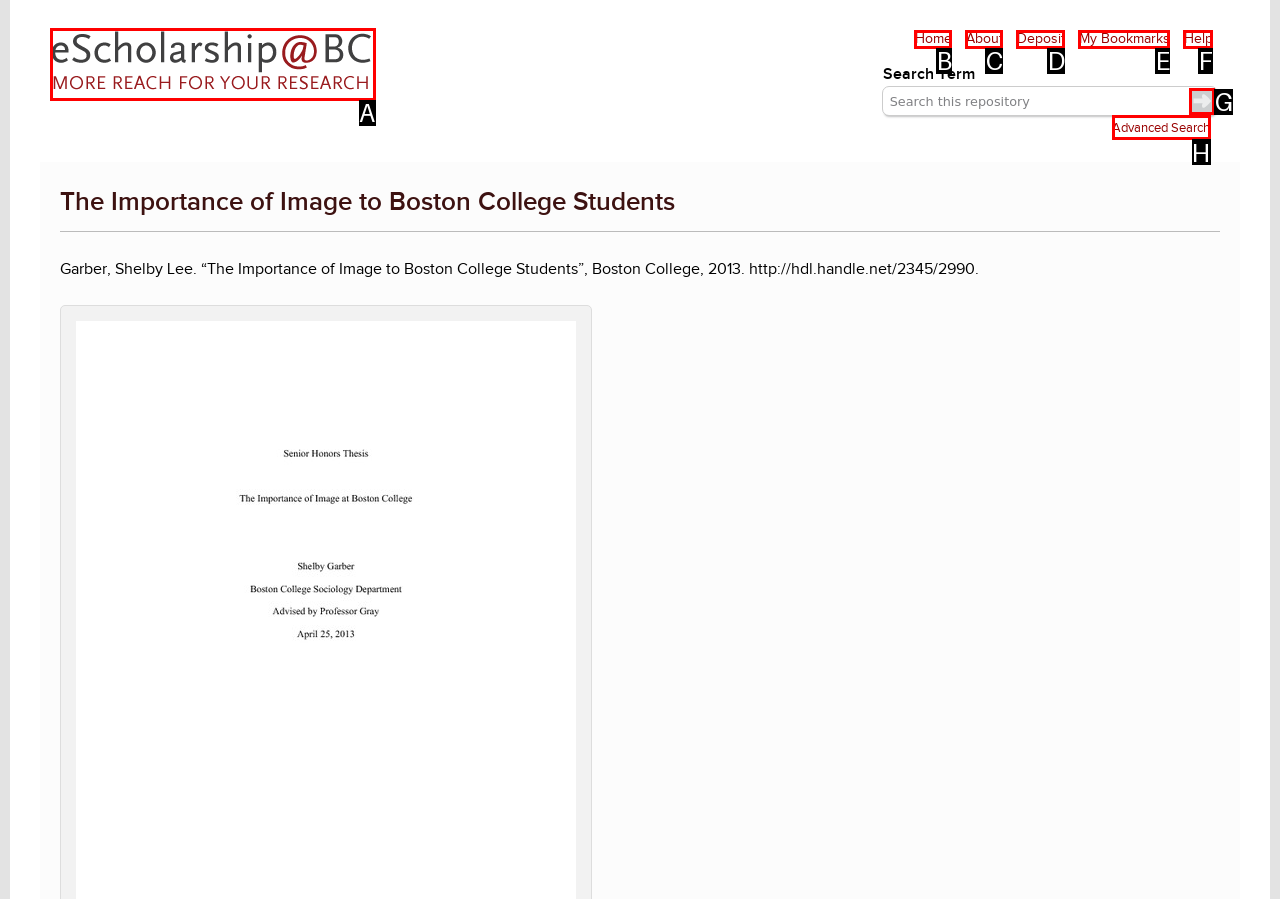Identify the letter of the correct UI element to fulfill the task: perform a search from the given options in the screenshot.

G